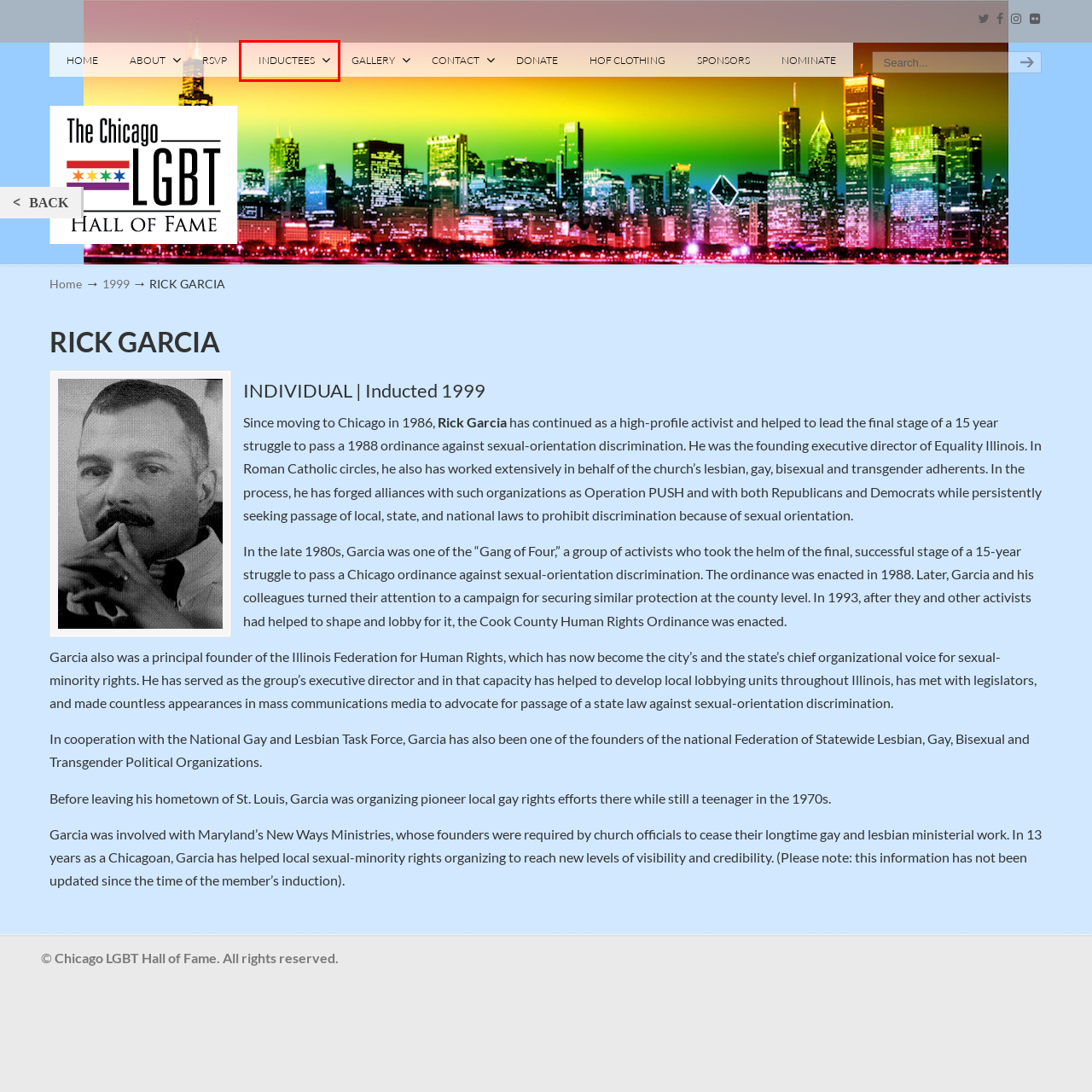With the provided screenshot showing a webpage and a red bounding box, determine which webpage description best fits the new page that appears after clicking the element inside the red box. Here are the options:
A. Chicago LGBT Hall of Fame Donations – Chicago LGBT Hall of Fame
B. Galleries – Chicago LGBT Hall of Fame
C. LGBT Hall Of Fame
D. 1999 – Chicago LGBT Hall of Fame
E. RSVP for the 2023 Induction Ceremony – Chicago LGBT Hall of Fame
F. Chicago LGBT Hall of Fame Inductees – Chicago LGBT Hall of Fame
G. Nominate – Chicago LGBT Hall of Fame
H. Contact – Chicago LGBT Hall of Fame

F